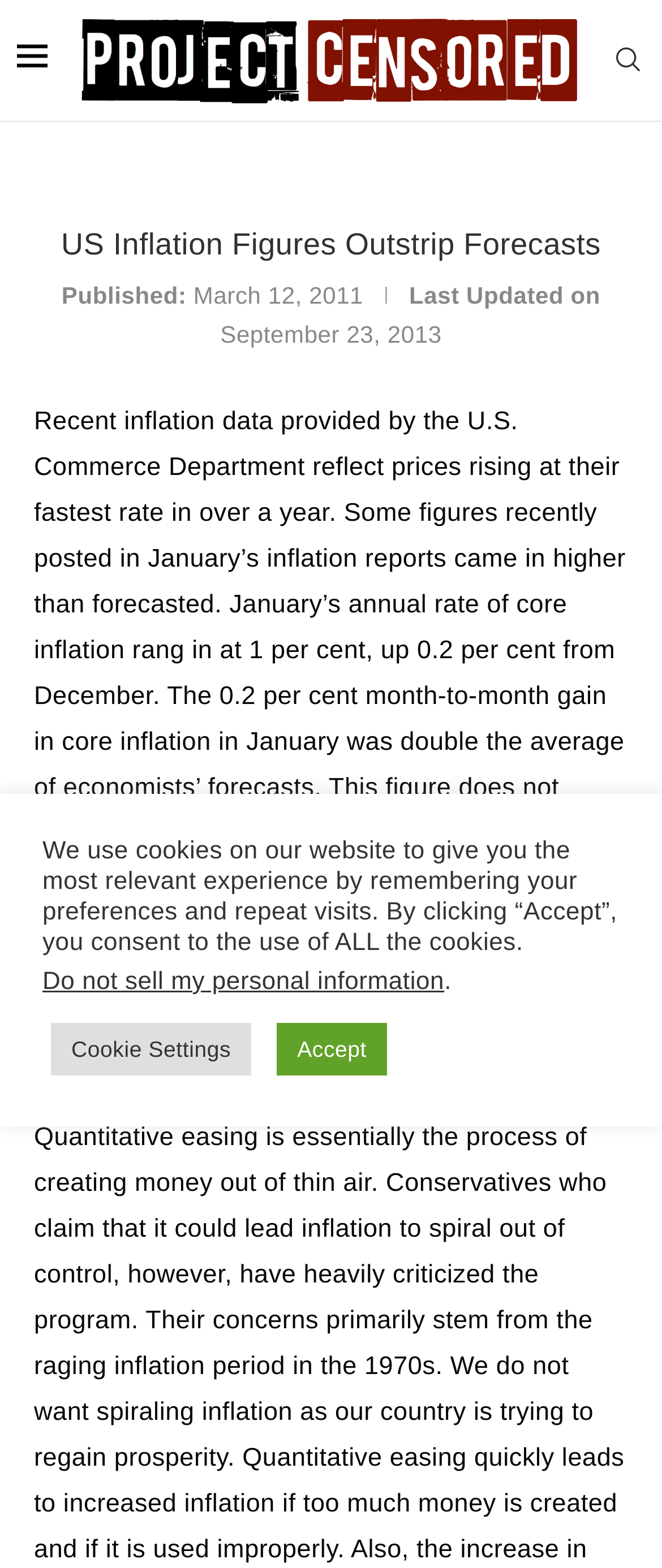Using the webpage screenshot, locate the HTML element that fits the following description and provide its bounding box: "alt="Project Censored"".

[0.123, 0.014, 0.872, 0.031]